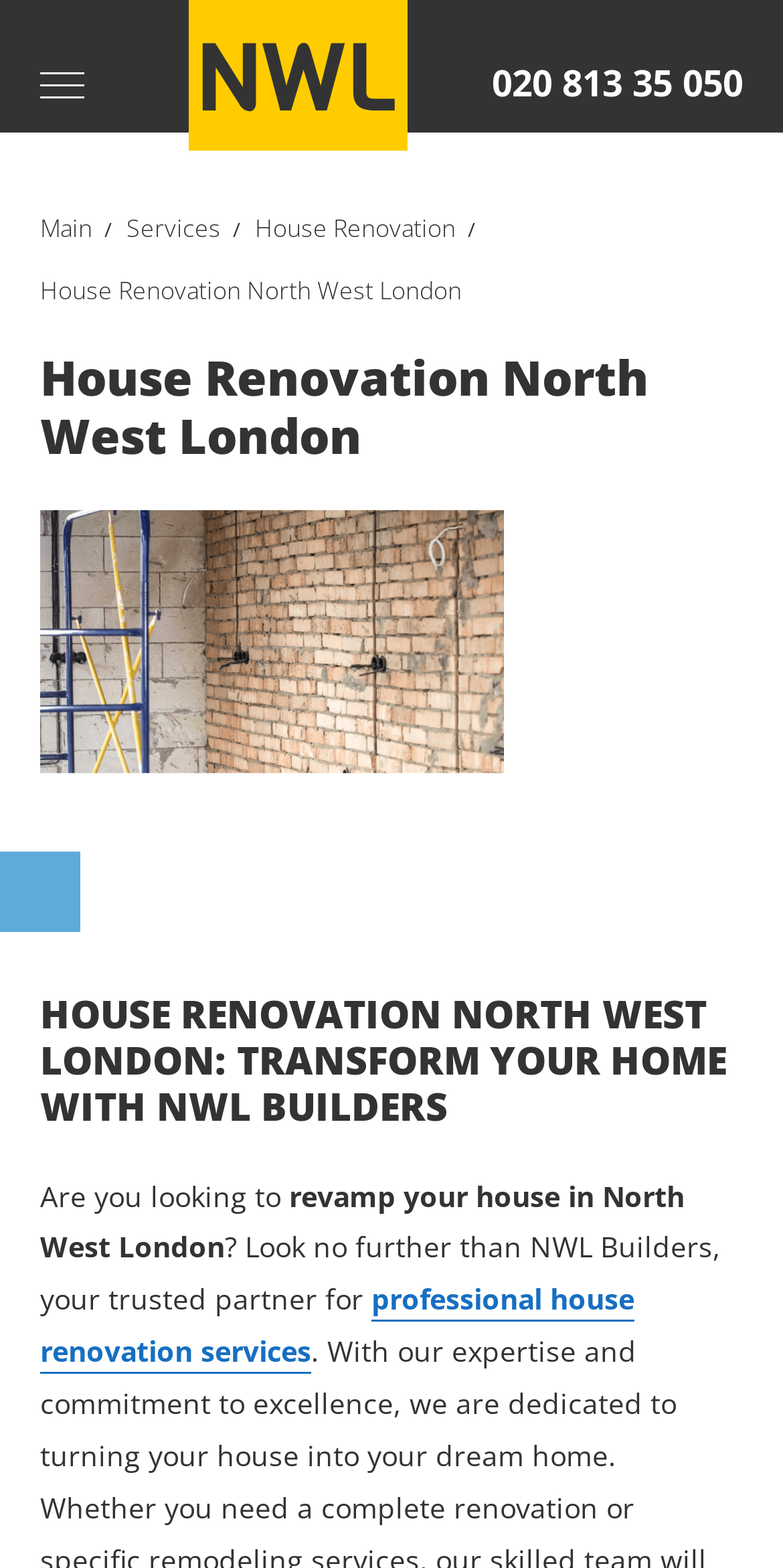Please find the main title text of this webpage.

House Renovation North West London